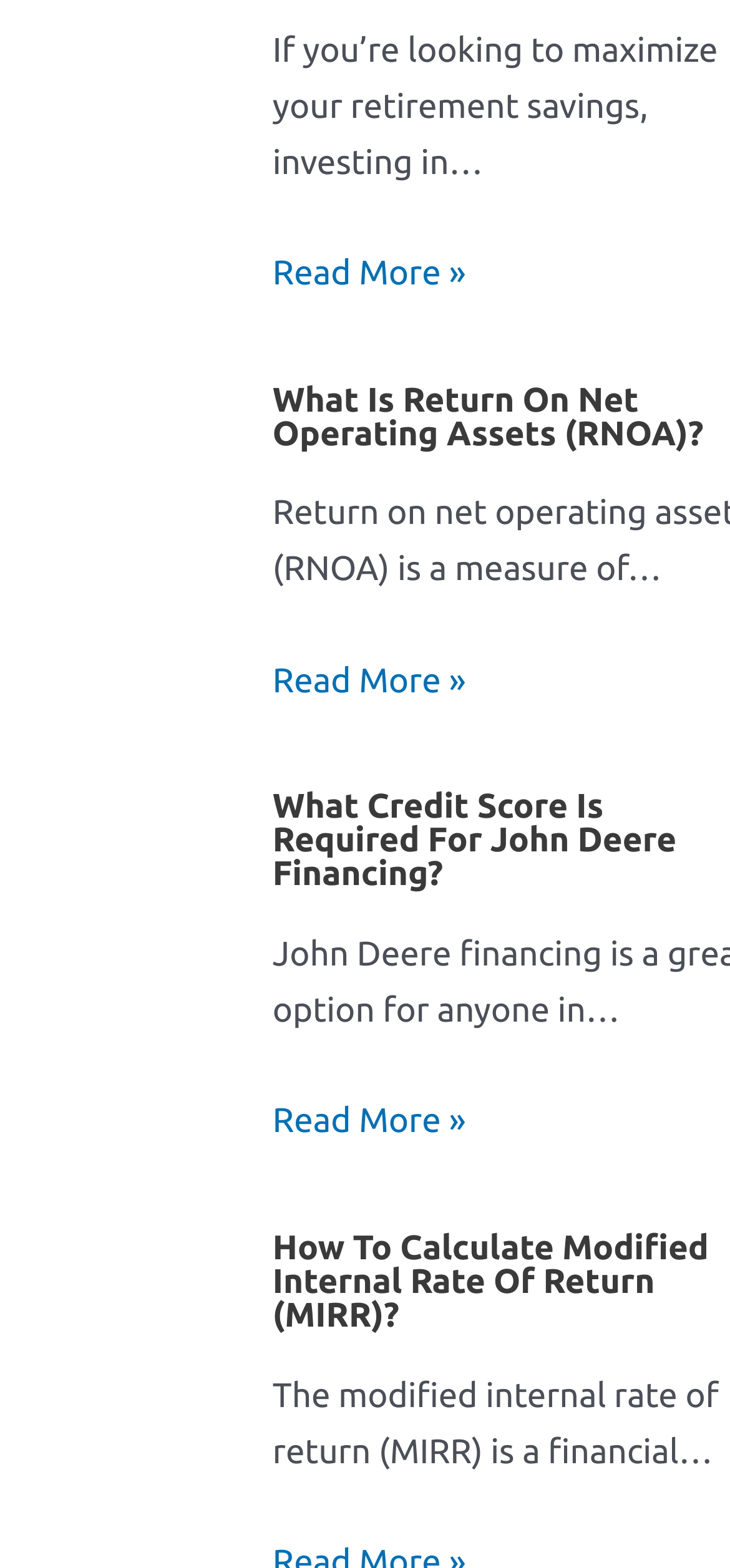What is the topic of the text below the related posts?
Answer with a single word or short phrase according to what you see in the image.

MIRR